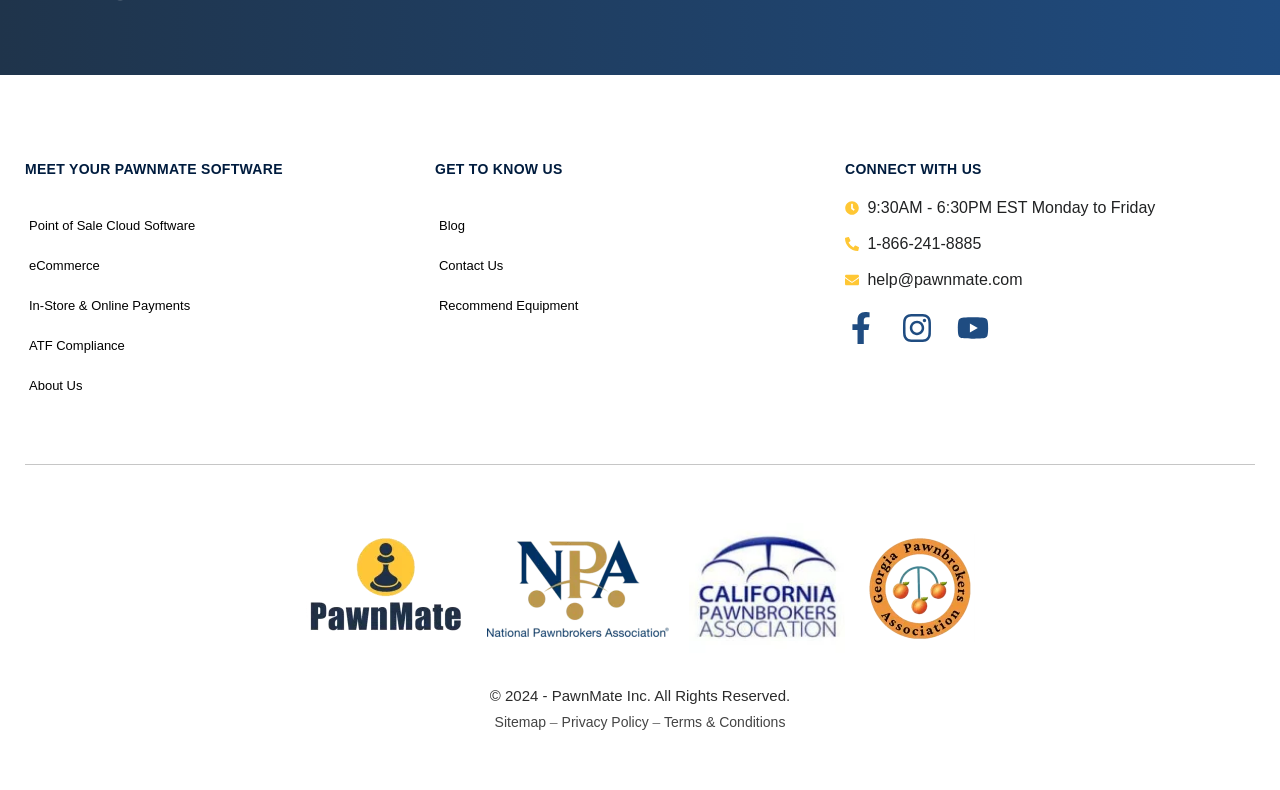What is the email address to contact PawnMate?
Refer to the screenshot and answer in one word or phrase.

help@pawnmate.com